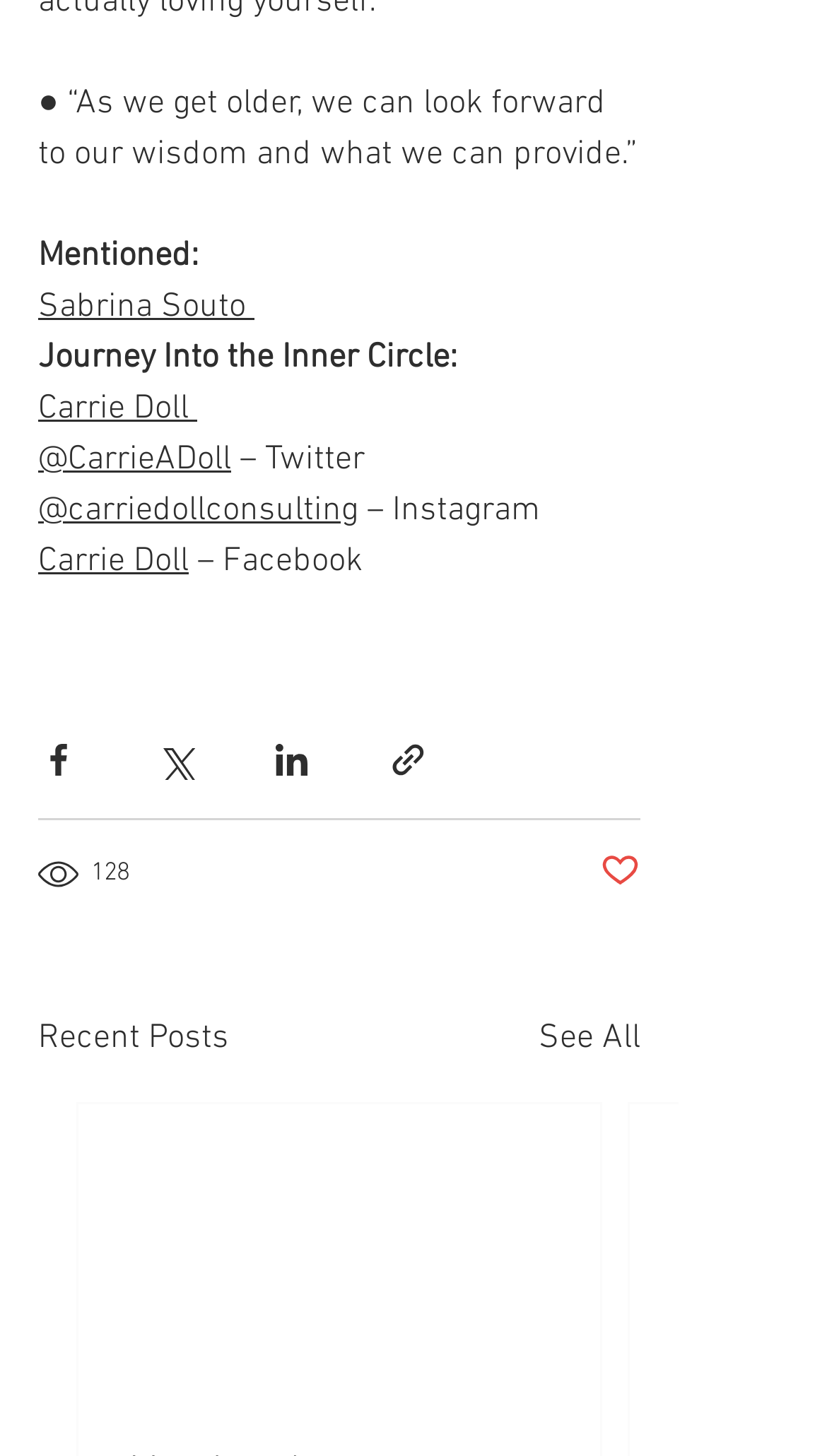What is the purpose of the buttons at the bottom?
Please look at the screenshot and answer using one word or phrase.

Share the post